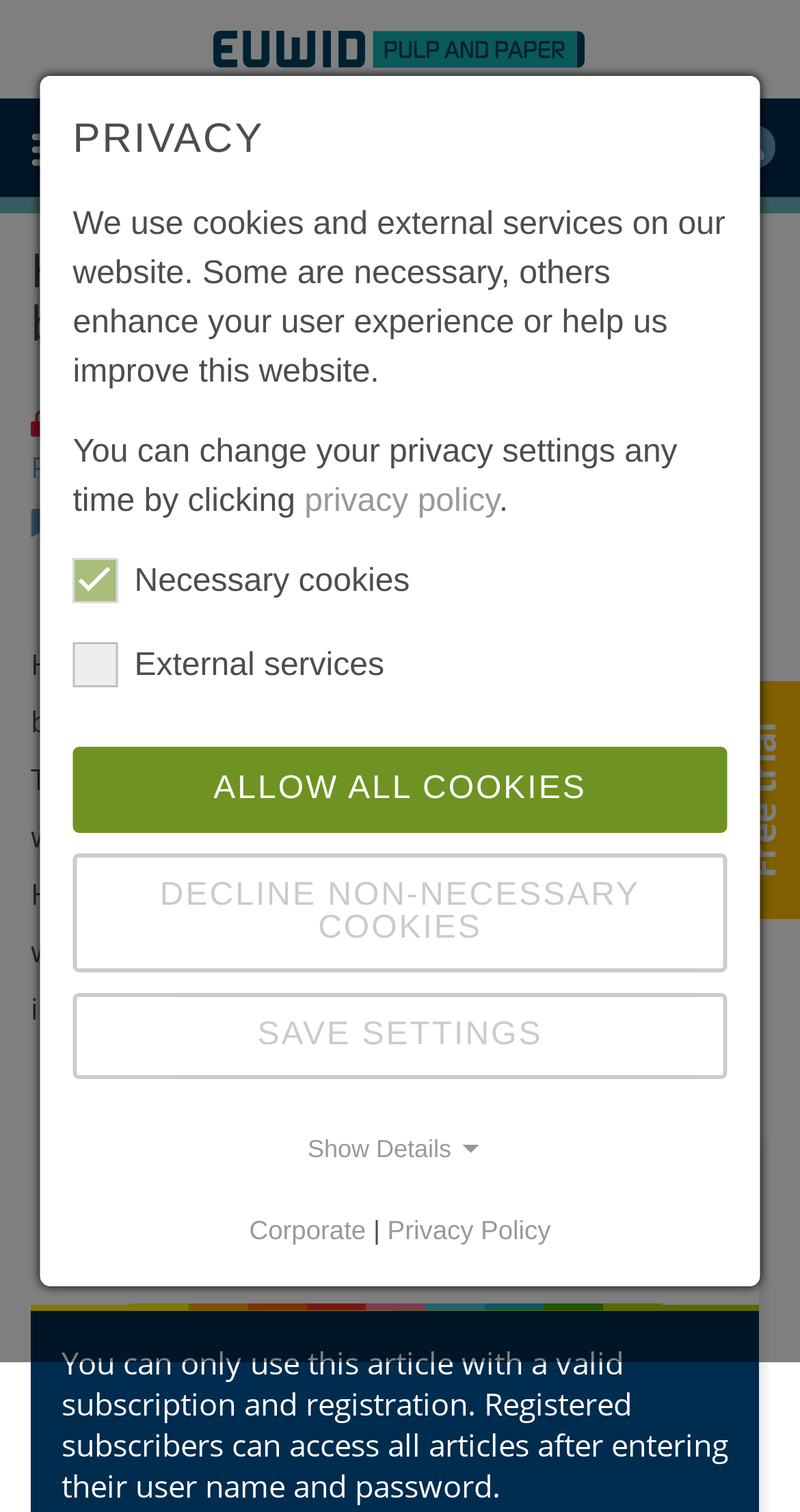Identify the bounding box coordinates of the area that should be clicked in order to complete the given instruction: "Read more about Hansol Paper". The bounding box coordinates should be four float numbers between 0 and 1, i.e., [left, top, right, bottom].

[0.379, 0.768, 0.608, 0.795]